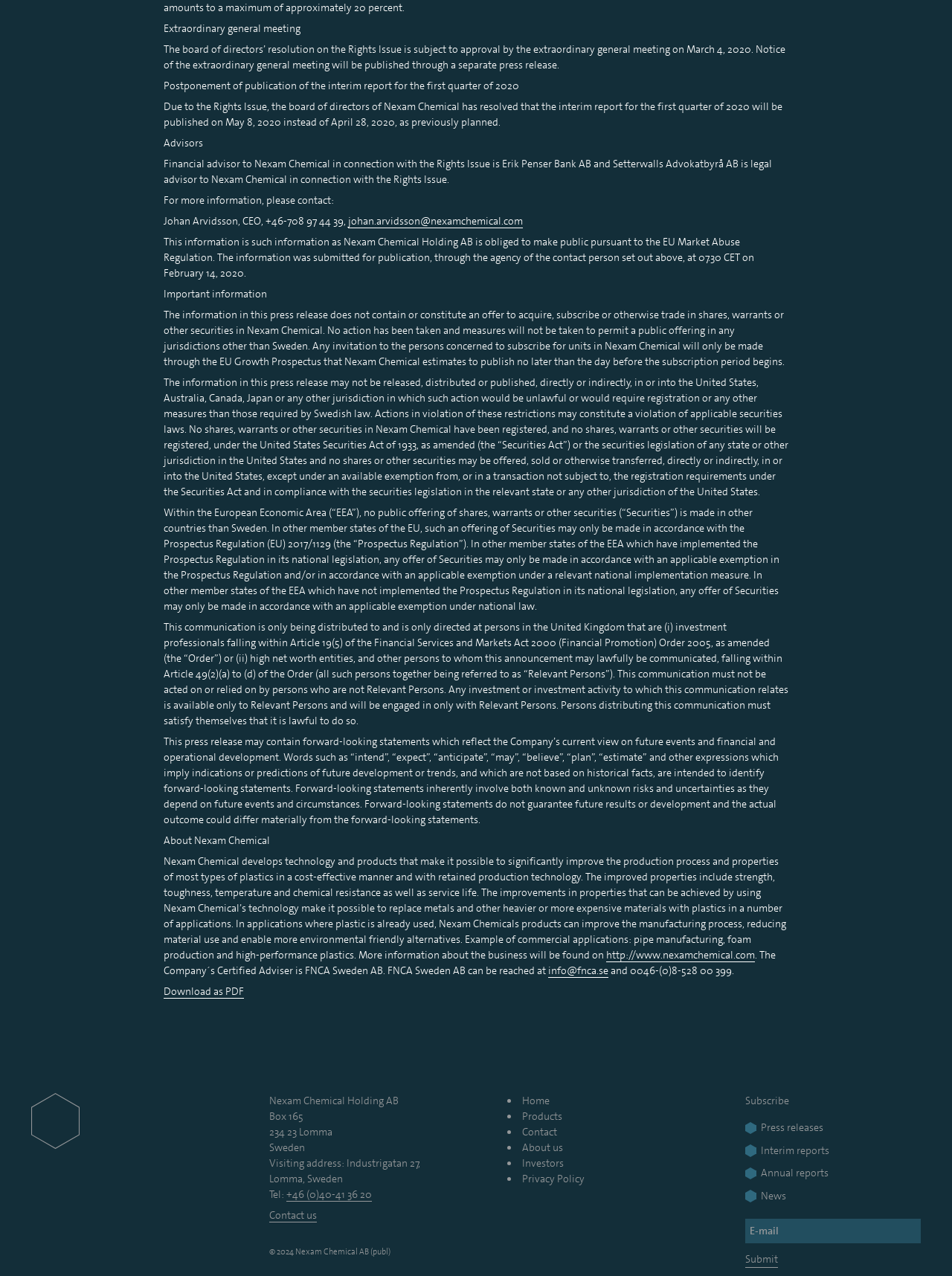Determine the bounding box coordinates for the clickable element required to fulfill the instruction: "Click the link to download as PDF". Provide the coordinates as four float numbers between 0 and 1, i.e., [left, top, right, bottom].

[0.172, 0.772, 0.256, 0.783]